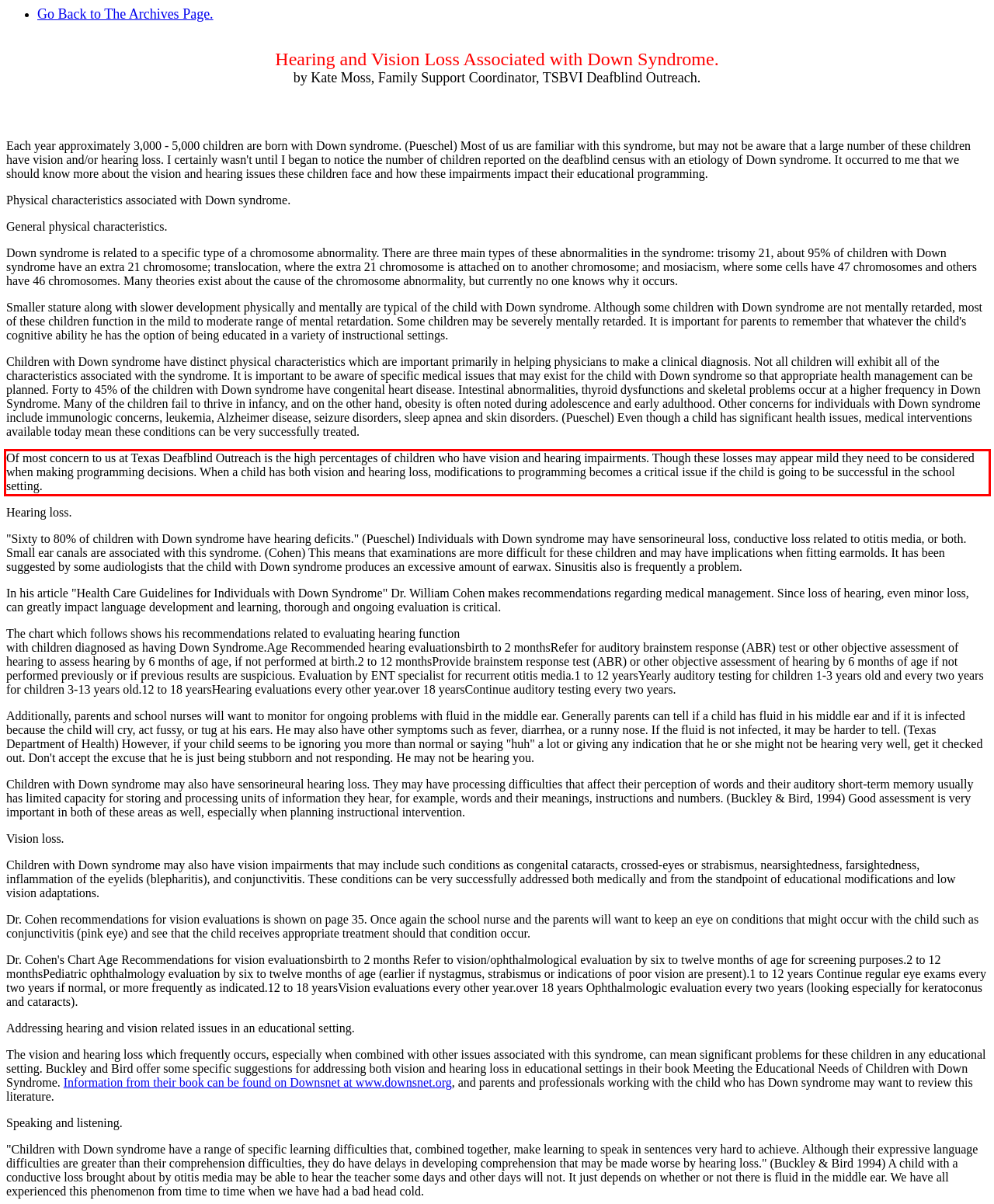Using the webpage screenshot, recognize and capture the text within the red bounding box.

Of most concern to us at Texas Deafblind Outreach is the high percentages of children who have vision and hearing impairments. Though these losses may appear mild they need to be considered when making programming decisions. When a child has both vision and hearing loss, modifications to programming becomes a critical issue if the child is going to be successful in the school setting.